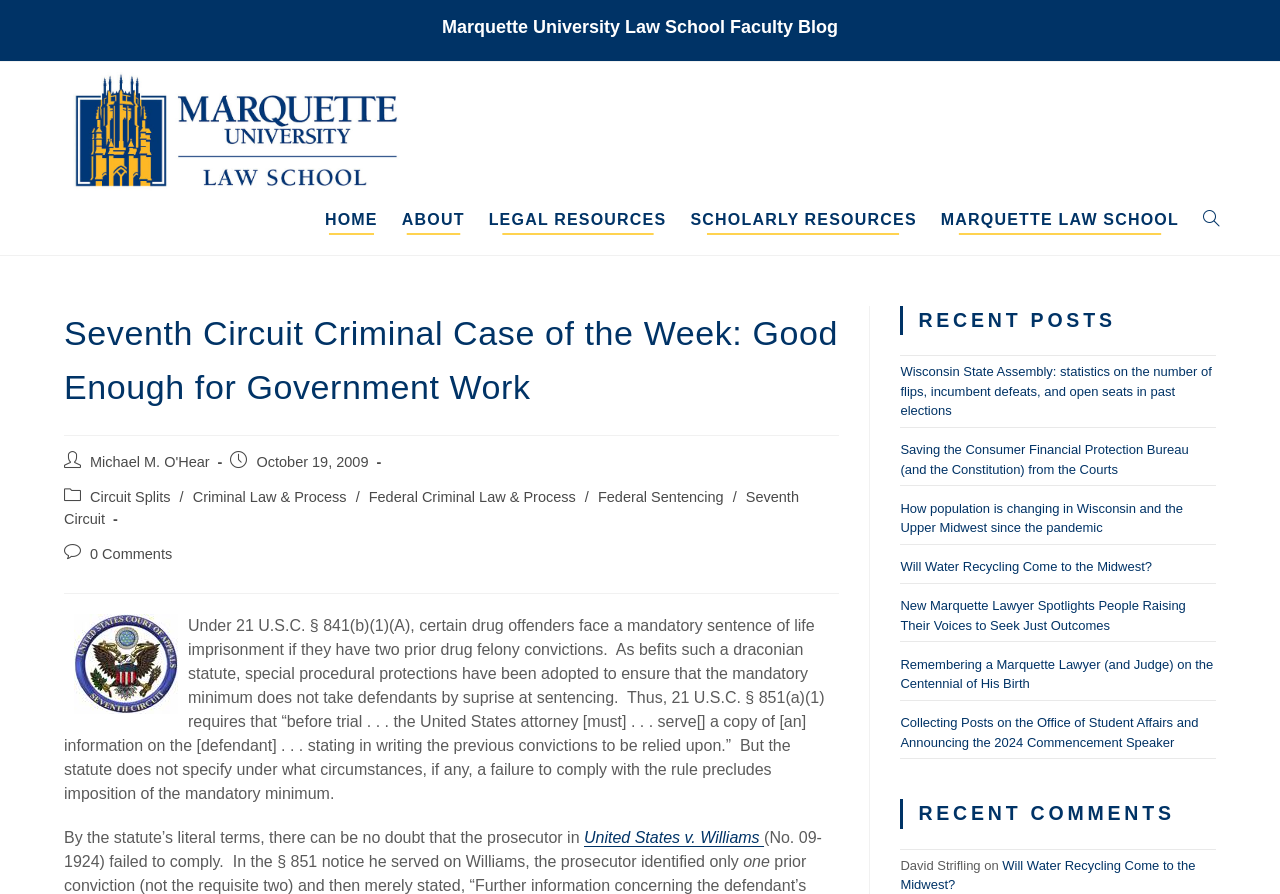Using the element description: "About", determine the bounding box coordinates for the specified UI element. The coordinates should be four float numbers between 0 and 1, [left, top, right, bottom].

[0.304, 0.218, 0.372, 0.274]